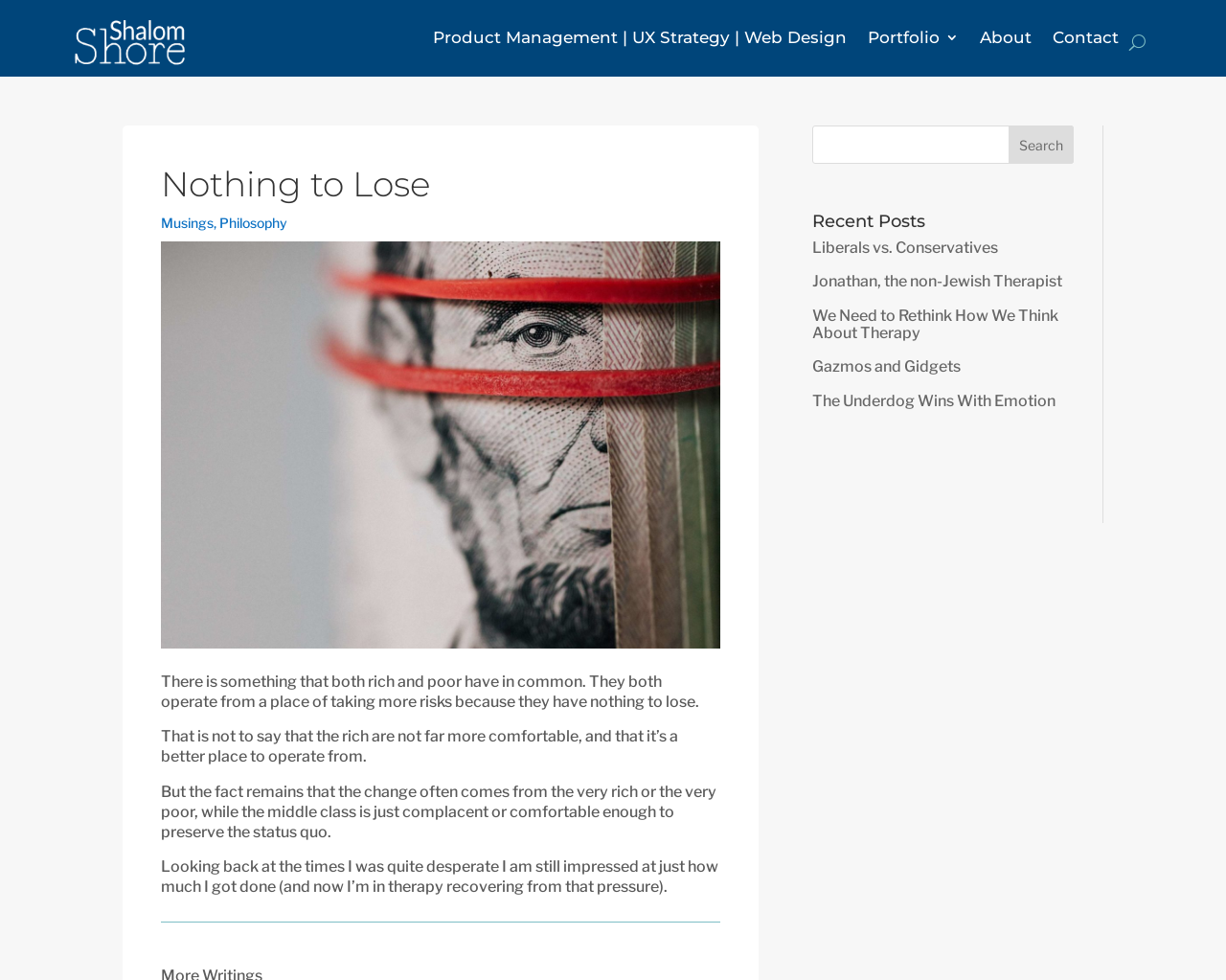What is the main title displayed on this webpage?

Nothing to Lose